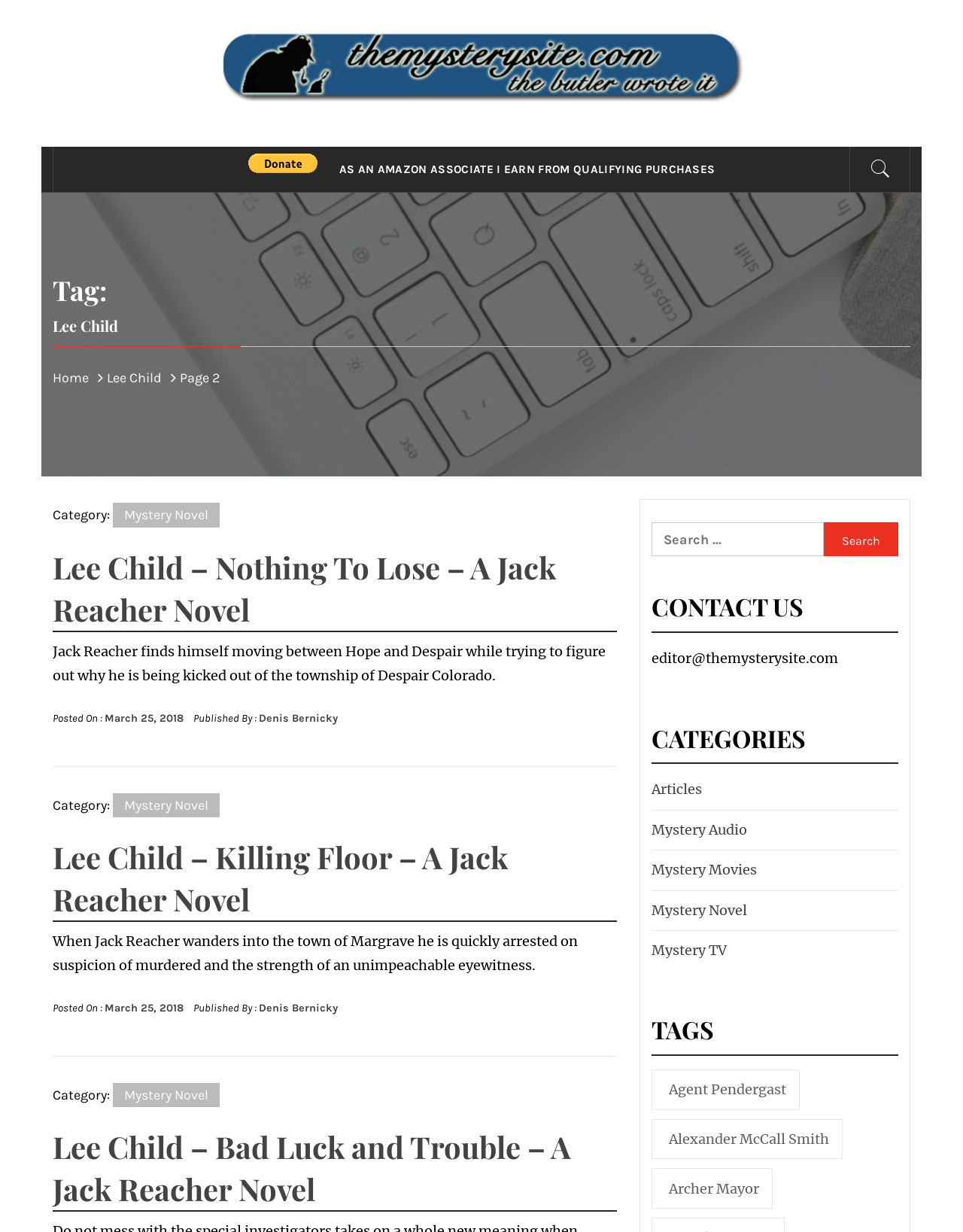Provide a one-word or short-phrase response to the question:
What is the purpose of the search box?

To search the website